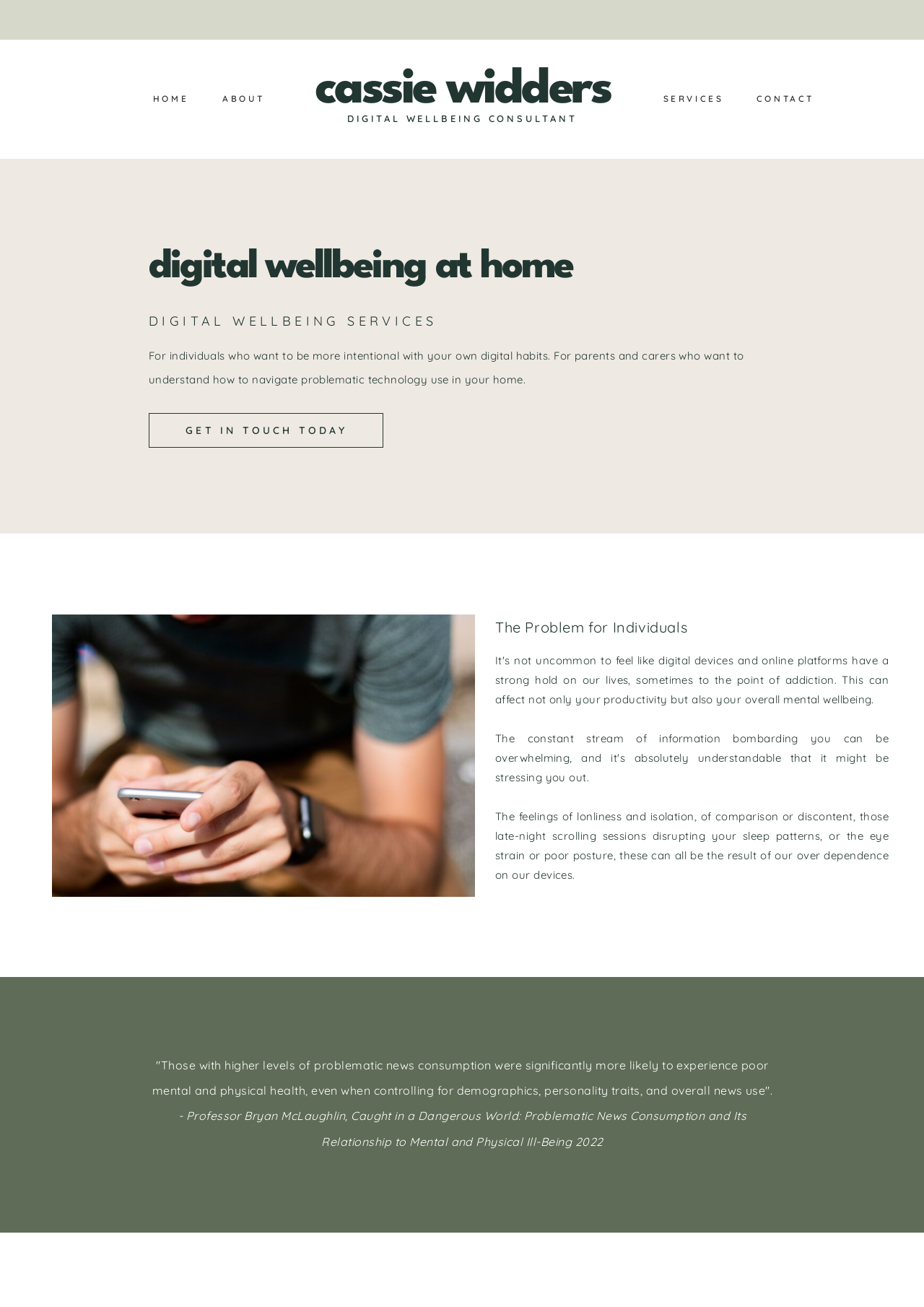Describe every aspect of the webpage comprehensively.

The webpage is about digital wellbeing at home, focusing on individuals who want to be more intentional with their digital habits and parents who want to navigate problematic technology use in their homes. 

At the top of the page, there are four links: "HOME", "ABOUT", "SERVICES", and "CONTACT", aligned horizontally. Below these links, the title "DIGITAL WELLBEING CONSULTANT" is displayed prominently. 

To the right of the title, there is a link with the name "cassie widders". Below this link, there is a call-to-action button "GET IN TOUCH TODAY" with a heading of the same text. 

A paragraph of text explains the purpose of the webpage, which is to help individuals and parents understand how to navigate problematic technology use in their homes. 

Below this paragraph, there are three headings: "DIGITAL WELLBEING SERVICES", "digital wellbeing at home", and "The Problem for Individuals". 

Under the "The Problem for Individuals" heading, a block of text describes the negative effects of over dependence on devices, such as feelings of loneliness and isolation, comparison or discontent, and physical health problems. 

At the bottom of the page, there is a quote from Professor Bryan McLaughlin about the relationship between problematic news consumption and poor mental and physical health.